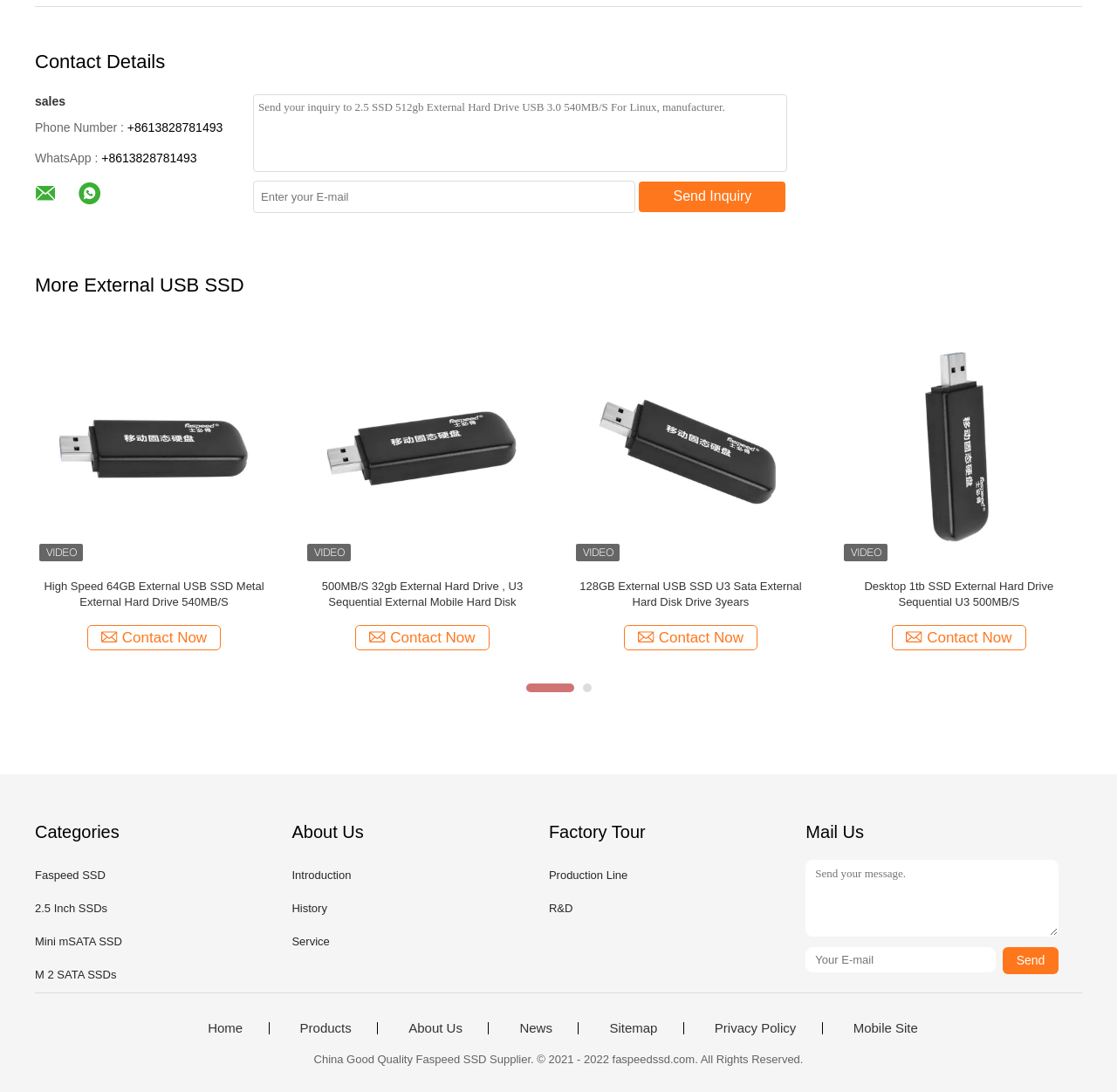Highlight the bounding box of the UI element that corresponds to this description: "2.5 Inch SSDs".

[0.031, 0.826, 0.096, 0.838]